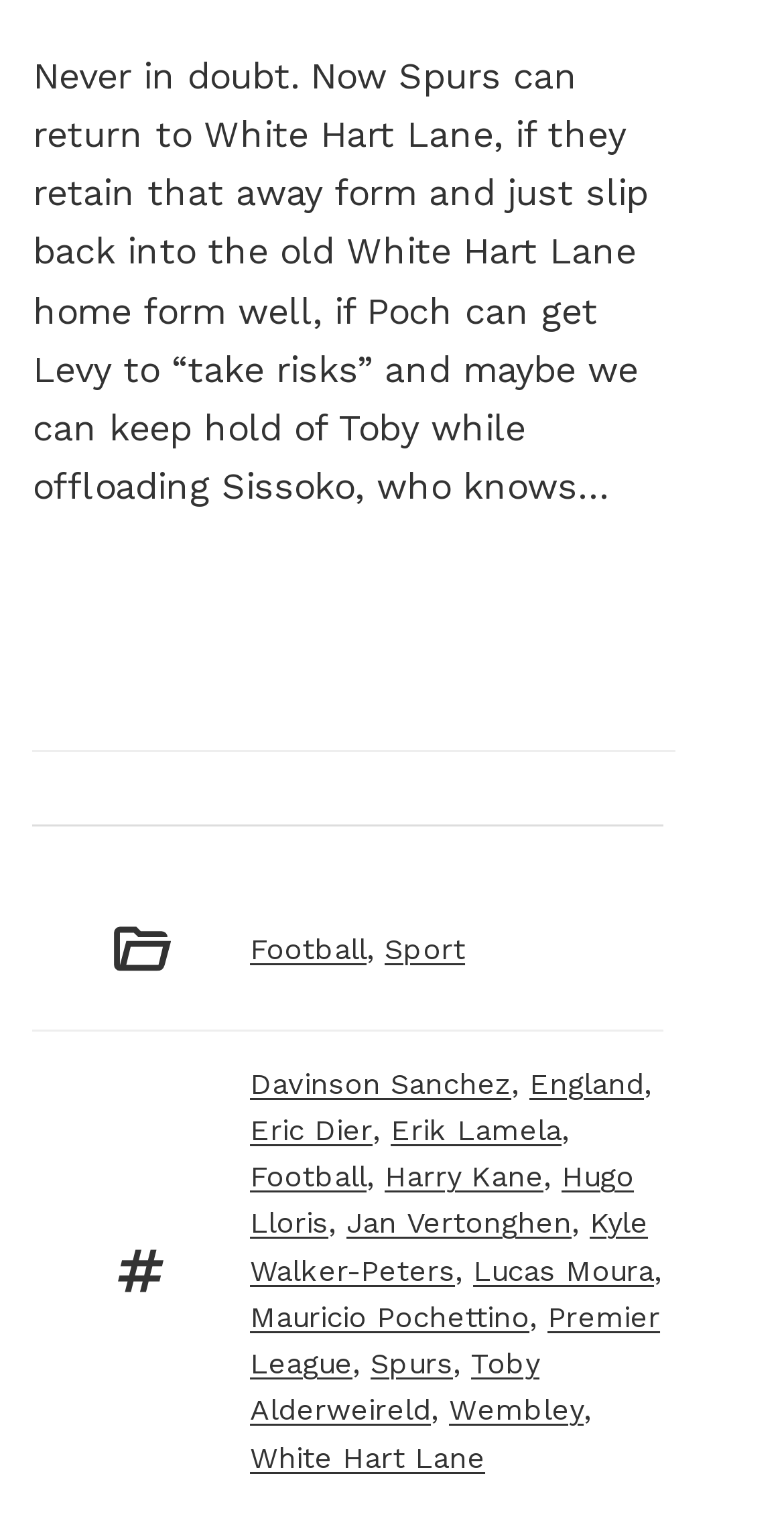What is the name of the stadium mentioned in the article?
Use the image to give a comprehensive and detailed response to the question.

The name of the stadium mentioned in the article is 'Wembley', which is a link listed under the tags section, along with other names of football players, teams, and stadiums.